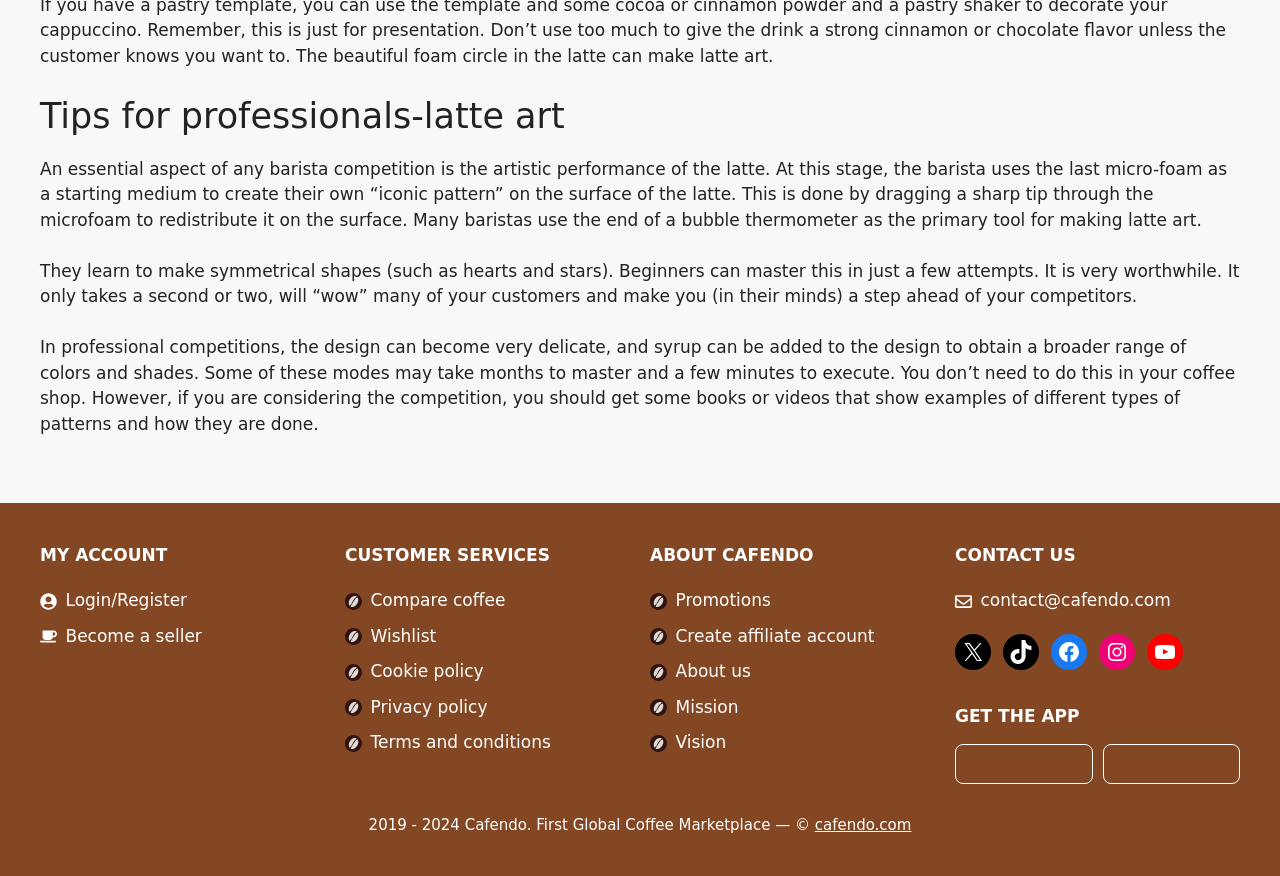What is the purpose of the bubble thermometer?
Kindly answer the question with as much detail as you can.

According to the text, the bubble thermometer is used as a primary tool for making latte art, specifically for dragging a sharp tip through the microfoam to redistribute it on the surface of the latte.